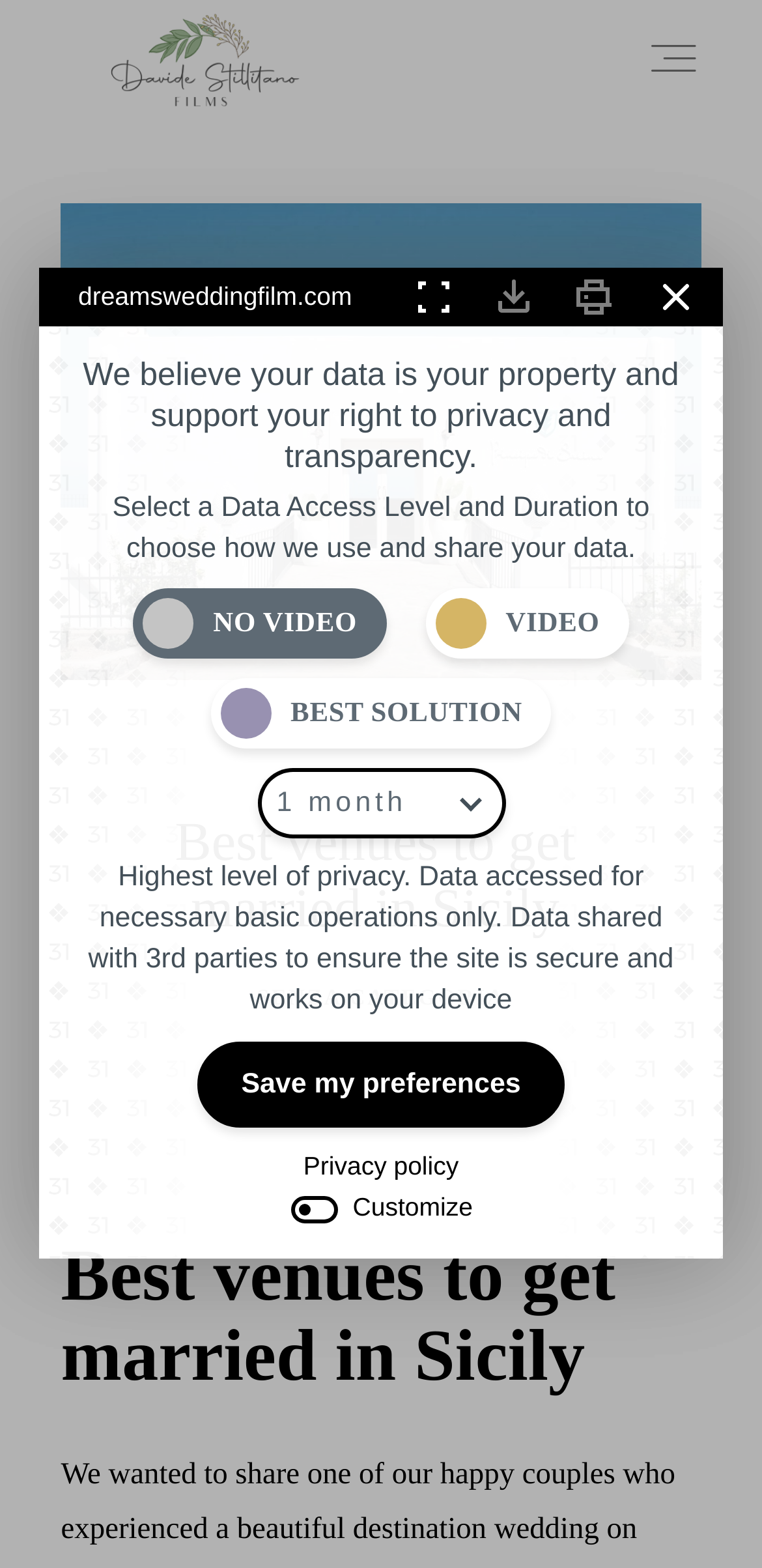Identify the bounding box coordinates of the clickable region required to complete the instruction: "explore 'Olympic National Park' photos". The coordinates should be given as four float numbers within the range of 0 and 1, i.e., [left, top, right, bottom].

None